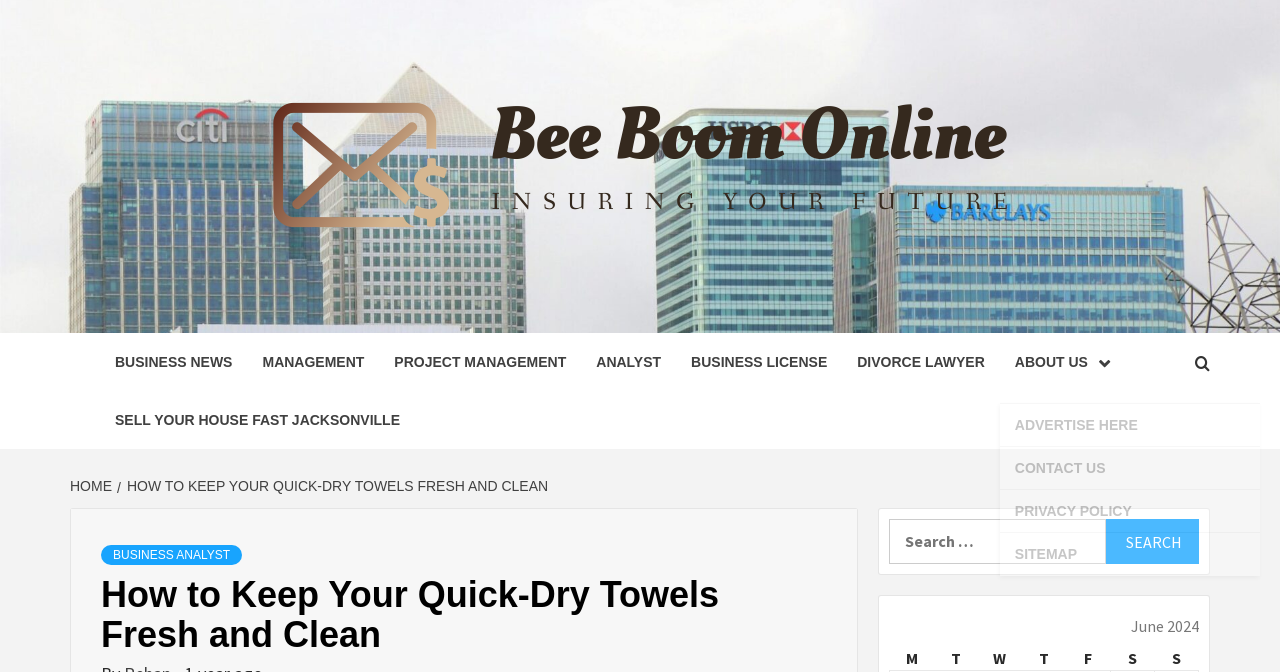What are the categories listed in the navigation menu?
Based on the image, answer the question with as much detail as possible.

The navigation menu is located at the top of the webpage, and it lists several categories including 'HOME', 'BUSINESS NEWS', 'MANAGEMENT', 'PROJECT MANAGEMENT', 'ANALYST', 'BUSINESS LICENSE', 'DIVORCE LAWYER', and 'ABOUT US'.